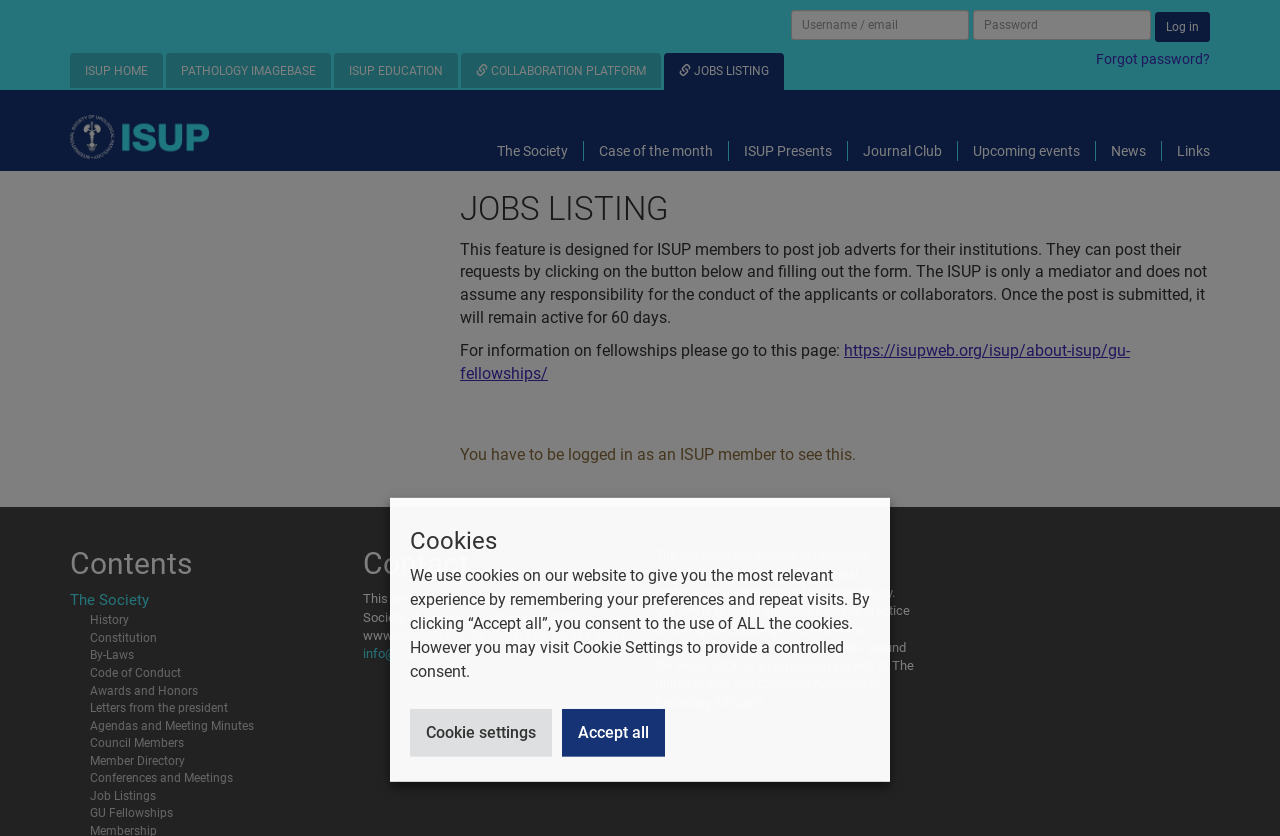Using the image as a reference, answer the following question in as much detail as possible:
What is required to access the job listing?

The webpage indicates that users need to be logged in as an ISUP member to access the job listing, suggesting that a login is required to view the job postings.